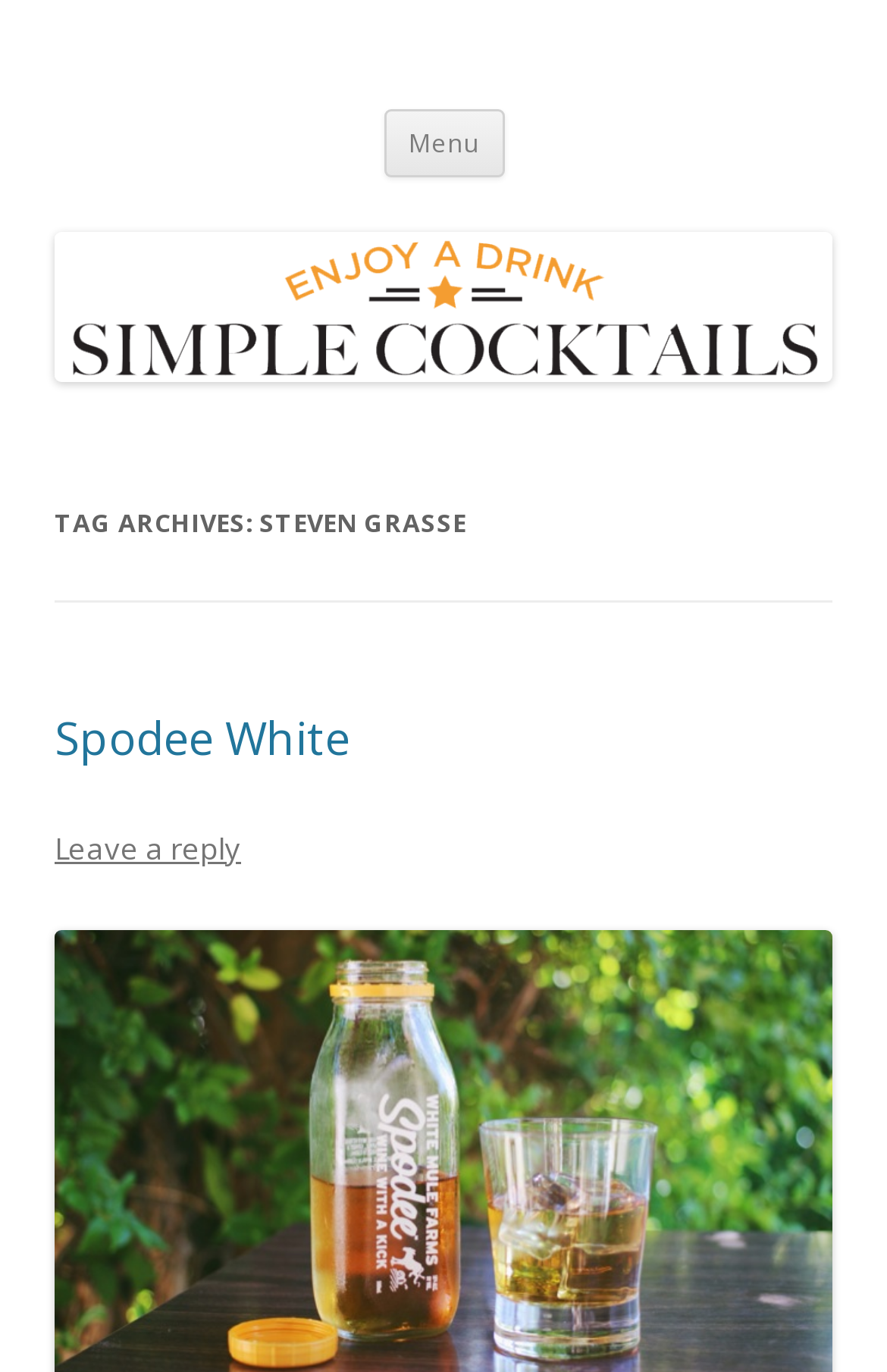Locate the UI element described by Spodee White in the provided webpage screenshot. Return the bounding box coordinates in the format (top-left x, top-left y, bottom-right x, bottom-right y), ensuring all values are between 0 and 1.

[0.062, 0.515, 0.395, 0.56]